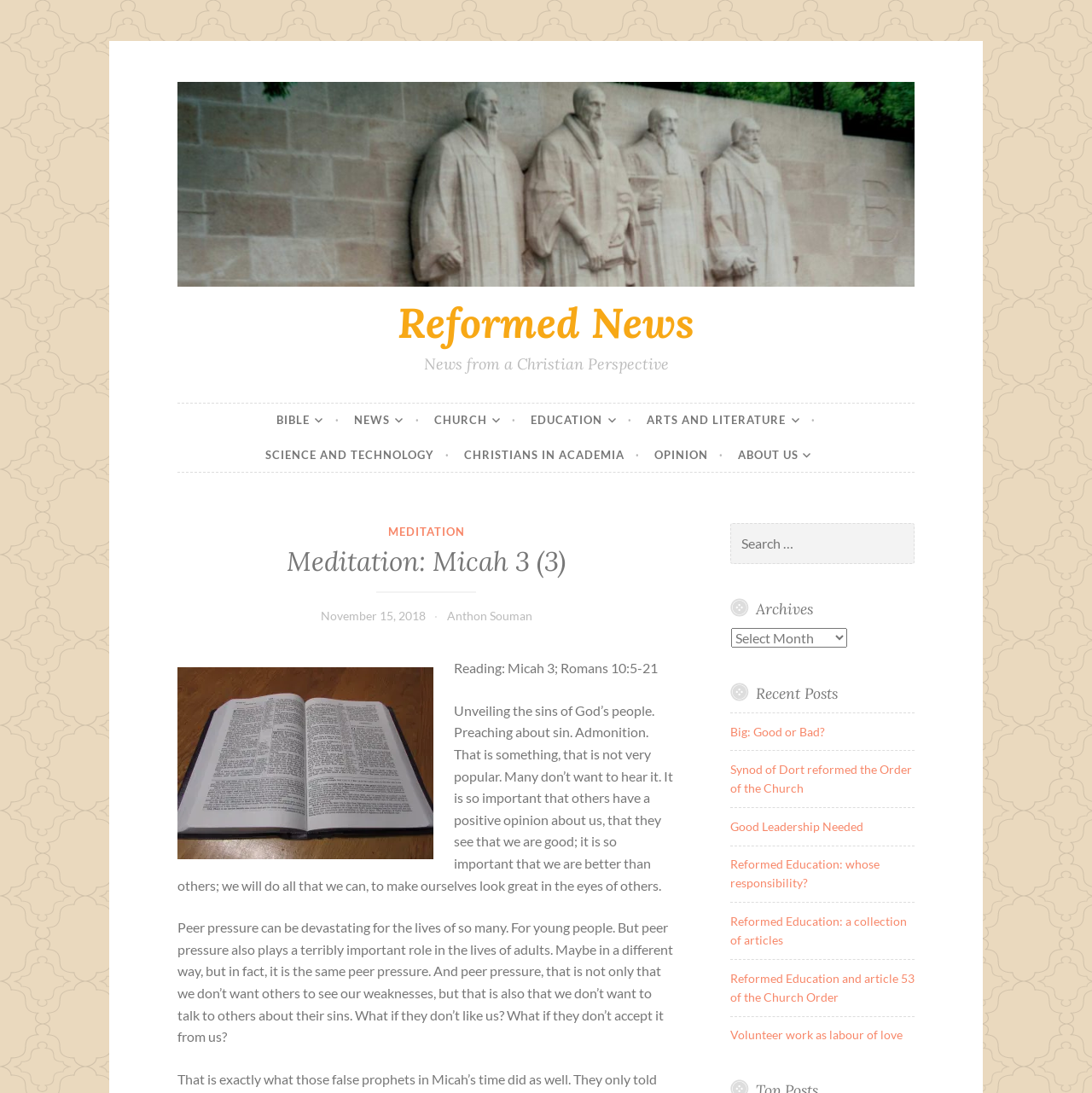Respond to the question with just a single word or phrase: 
What is the purpose of the search box?

Search for articles